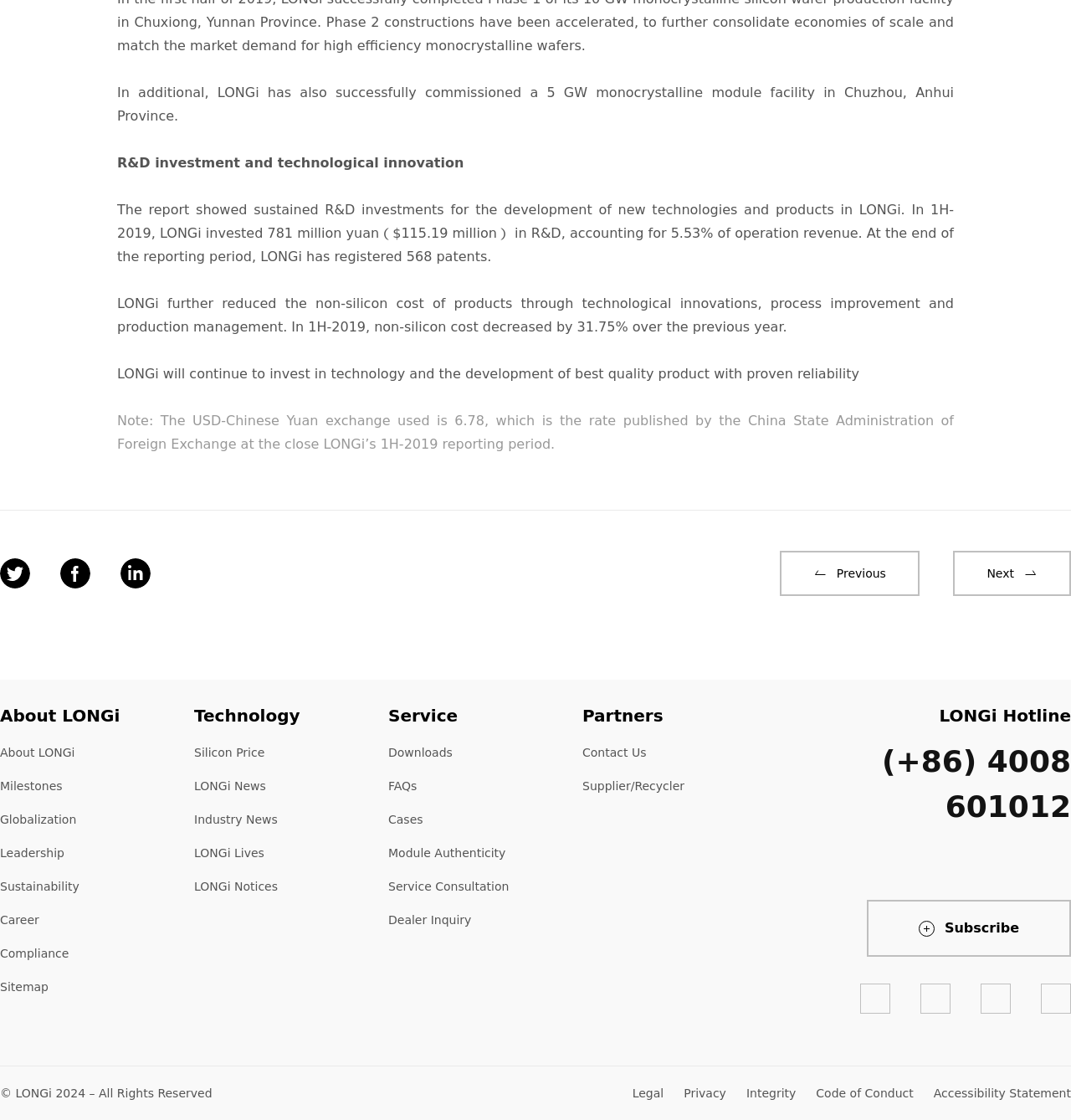Determine the bounding box coordinates of the clickable area required to perform the following instruction: "Click on the 'Subscribe' button". The coordinates should be represented as four float numbers between 0 and 1: [left, top, right, bottom].

[0.809, 0.803, 1.0, 0.854]